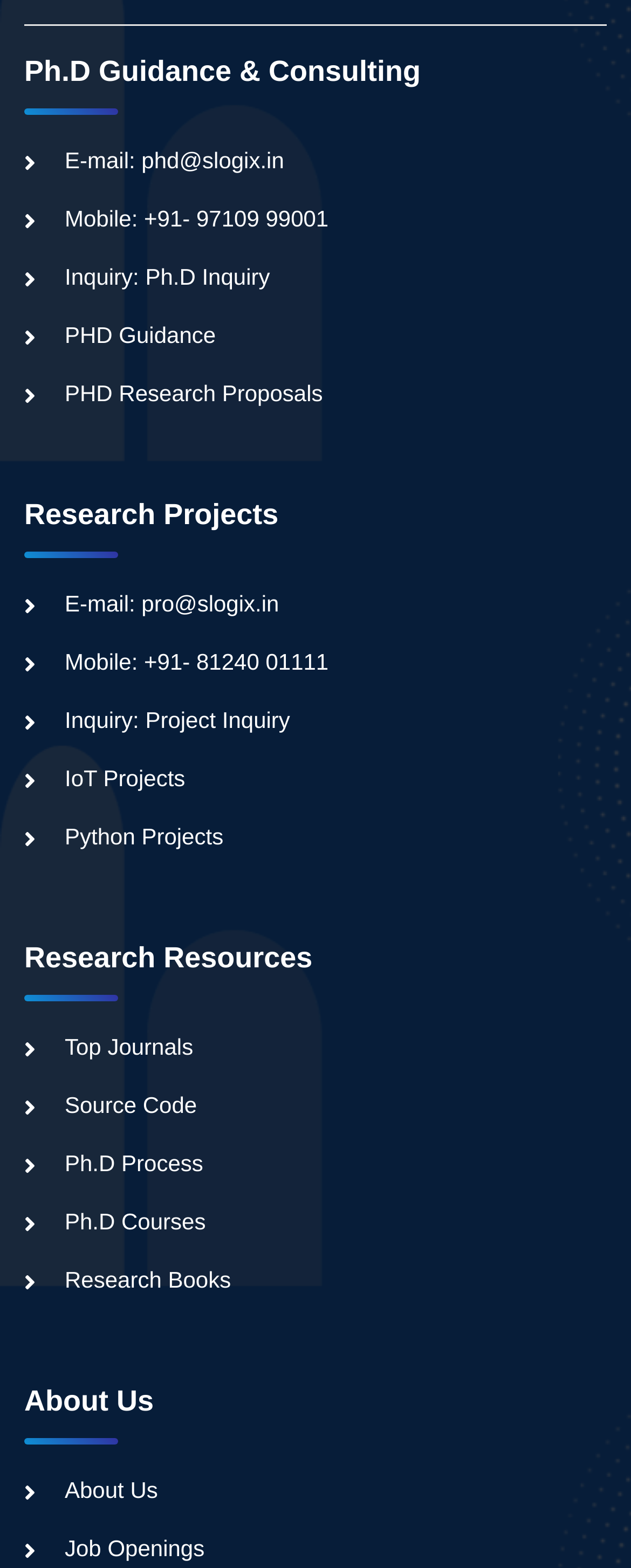Specify the bounding box coordinates for the region that must be clicked to perform the given instruction: "Inquire about Ph.D guidance".

[0.038, 0.168, 0.428, 0.184]